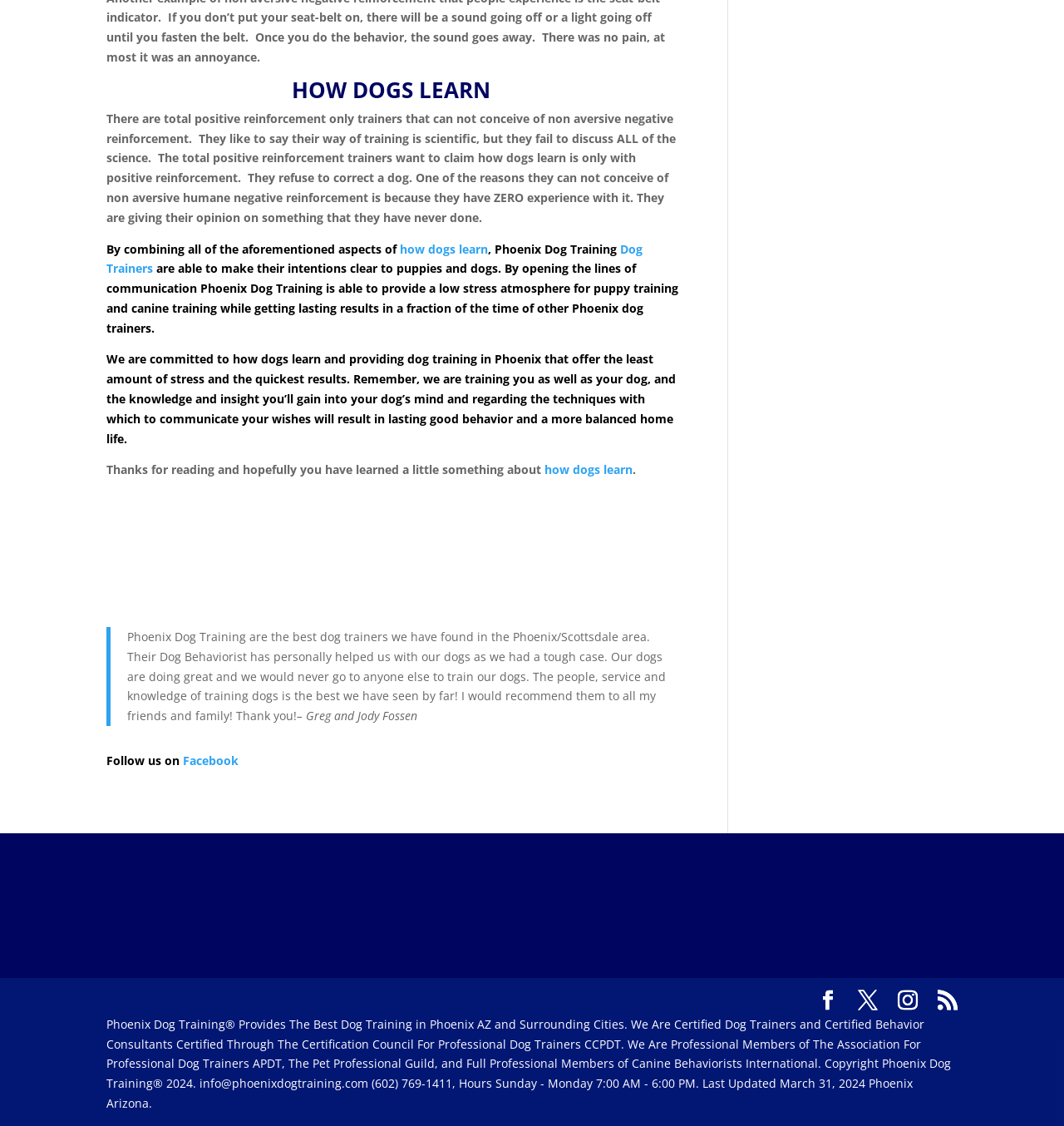Determine the bounding box coordinates of the UI element described below. Use the format (top-left x, top-left y, bottom-right x, bottom-right y) with floating point numbers between 0 and 1: Facebook

[0.769, 0.88, 0.788, 0.898]